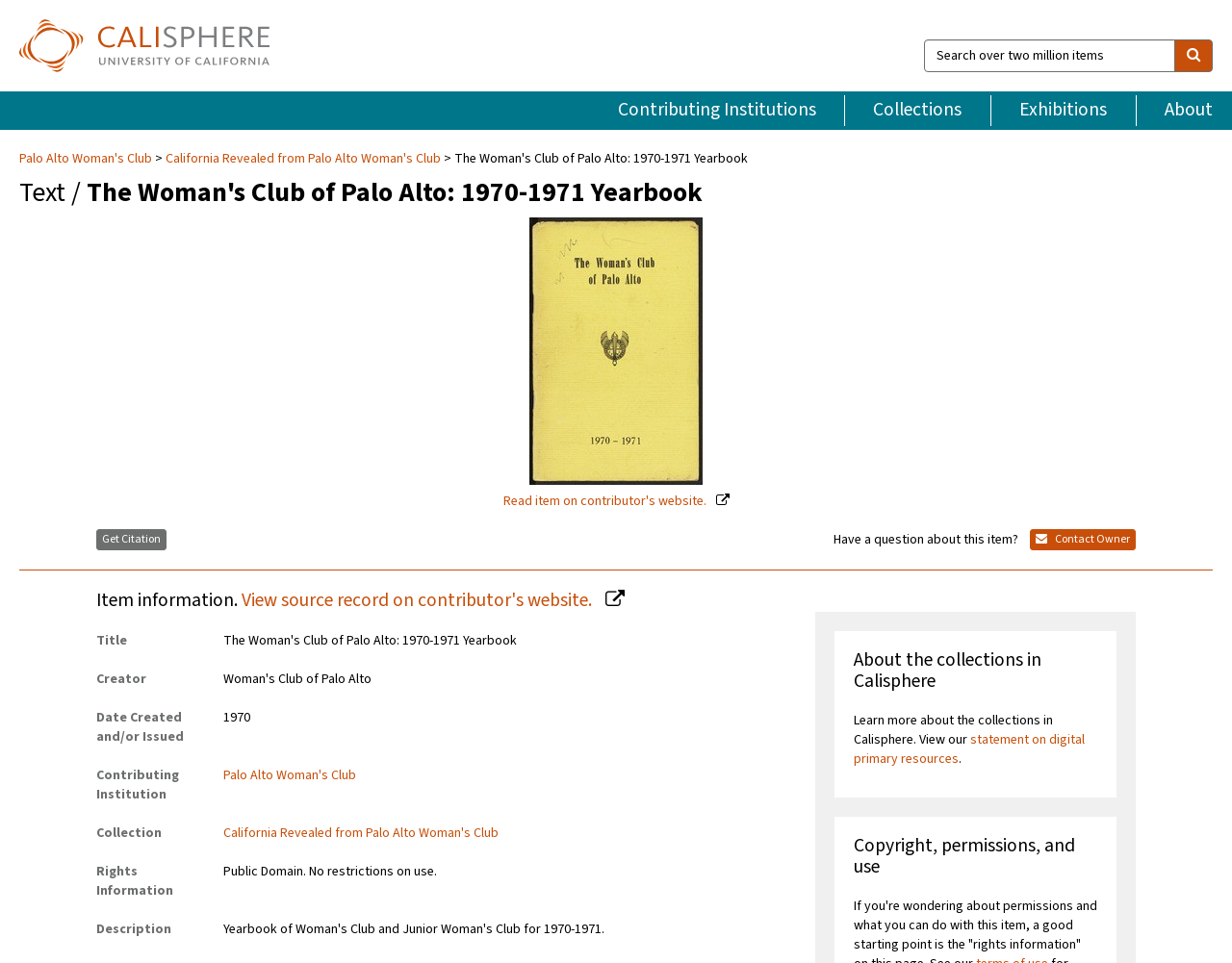What is the rights information of the yearbook?
Using the information from the image, provide a comprehensive answer to the question.

I found the answer by looking at the item information section where it lists the 'Rights Information' as Public Domain. No restrictions on use.